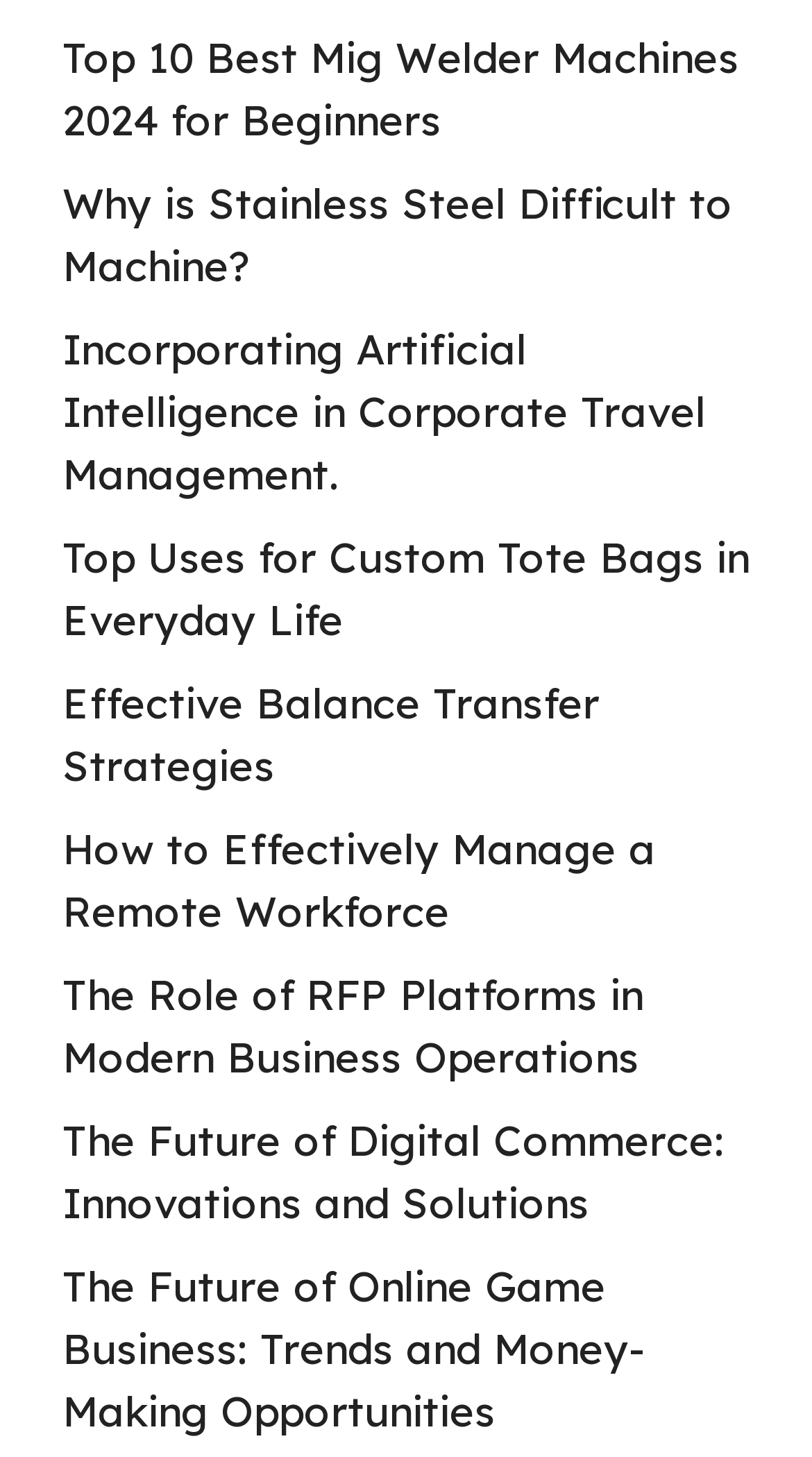Identify the bounding box coordinates of the region I need to click to complete this instruction: "Read about the top 10 best Mig welder machines for beginners".

[0.077, 0.022, 0.91, 0.1]